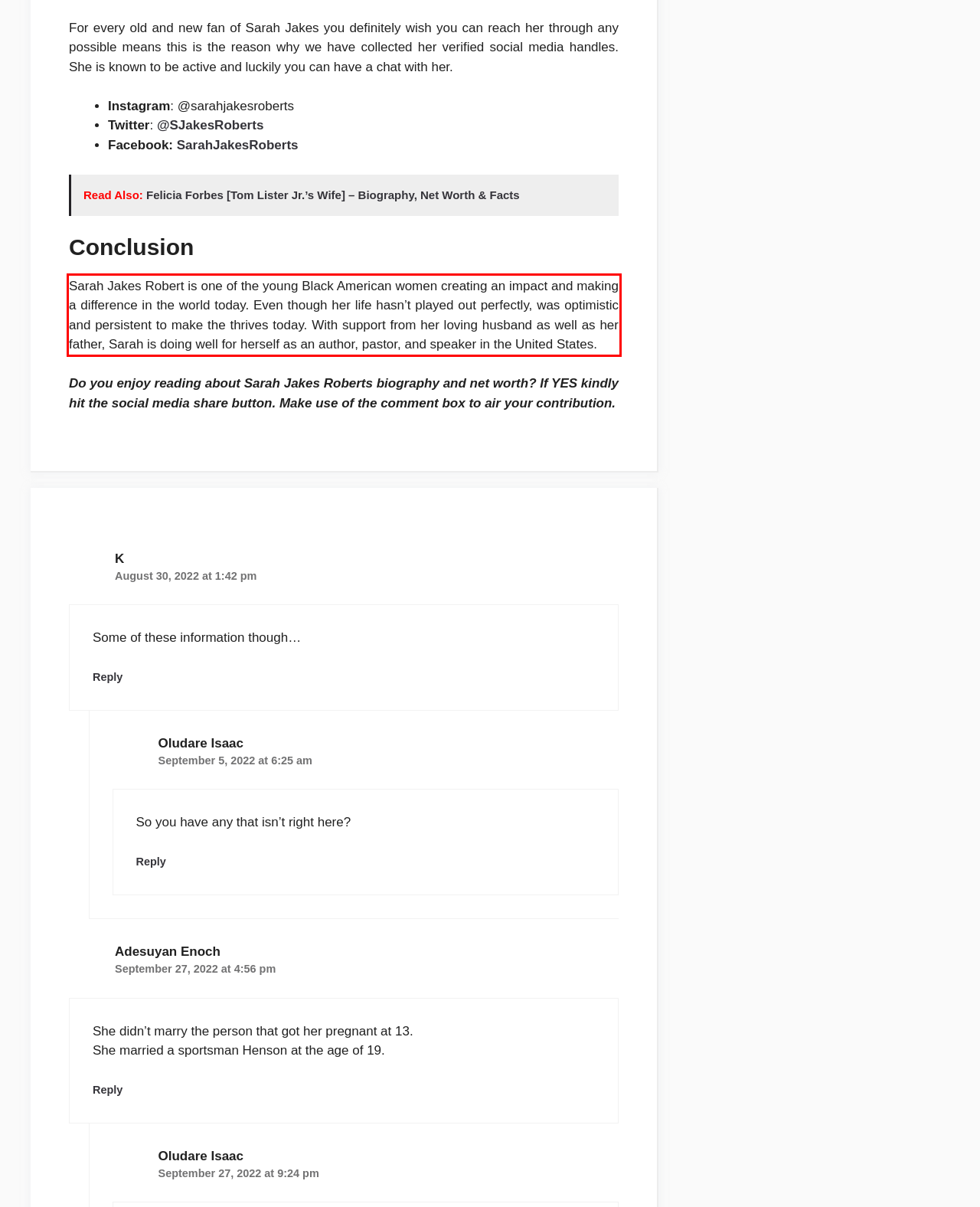Perform OCR on the text inside the red-bordered box in the provided screenshot and output the content.

Sarah Jakes Robert is one of the young Black American women creating an impact and making a difference in the world today. Even though her life hasn’t played out perfectly, was optimistic and persistent to make the thrives today. With support from her loving husband as well as her father, Sarah is doing well for herself as an author, pastor, and speaker in the United States.